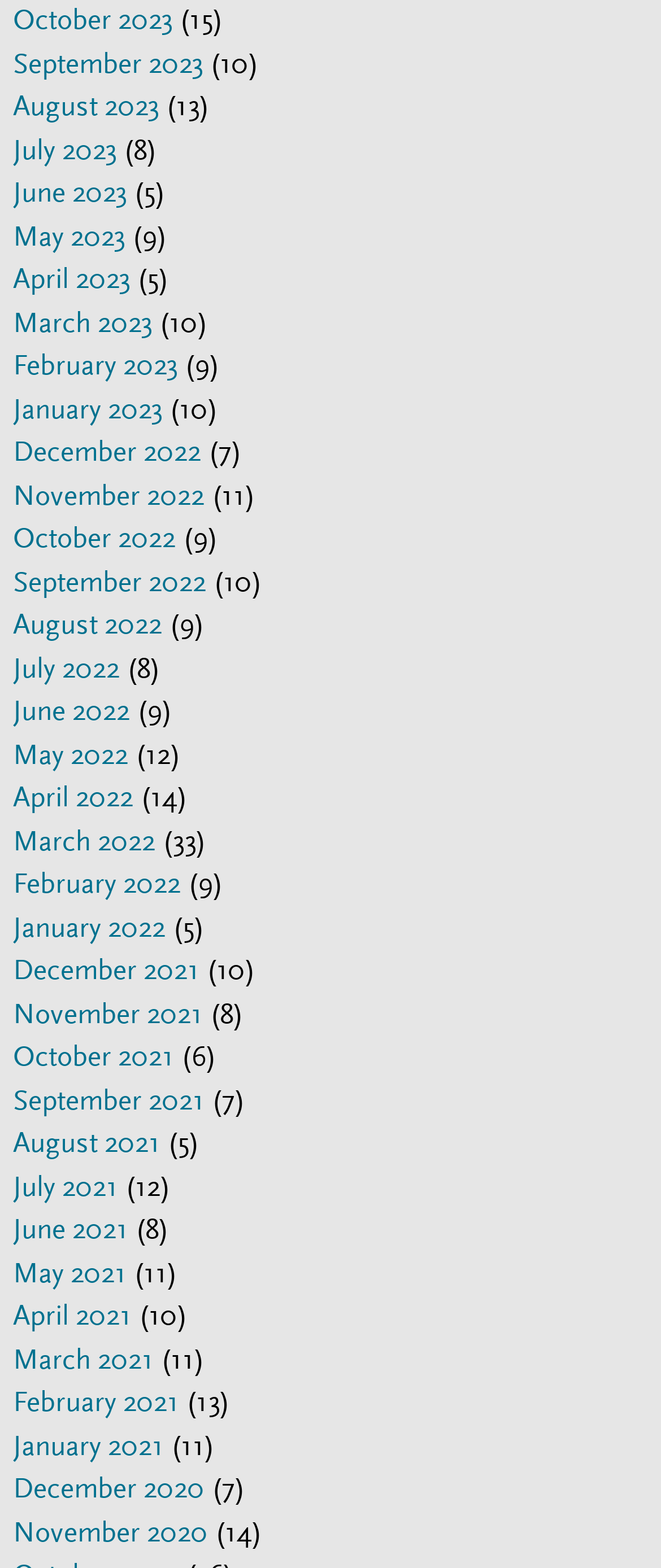Give the bounding box coordinates for the element described as: "March 2021".

[0.02, 0.856, 0.233, 0.877]